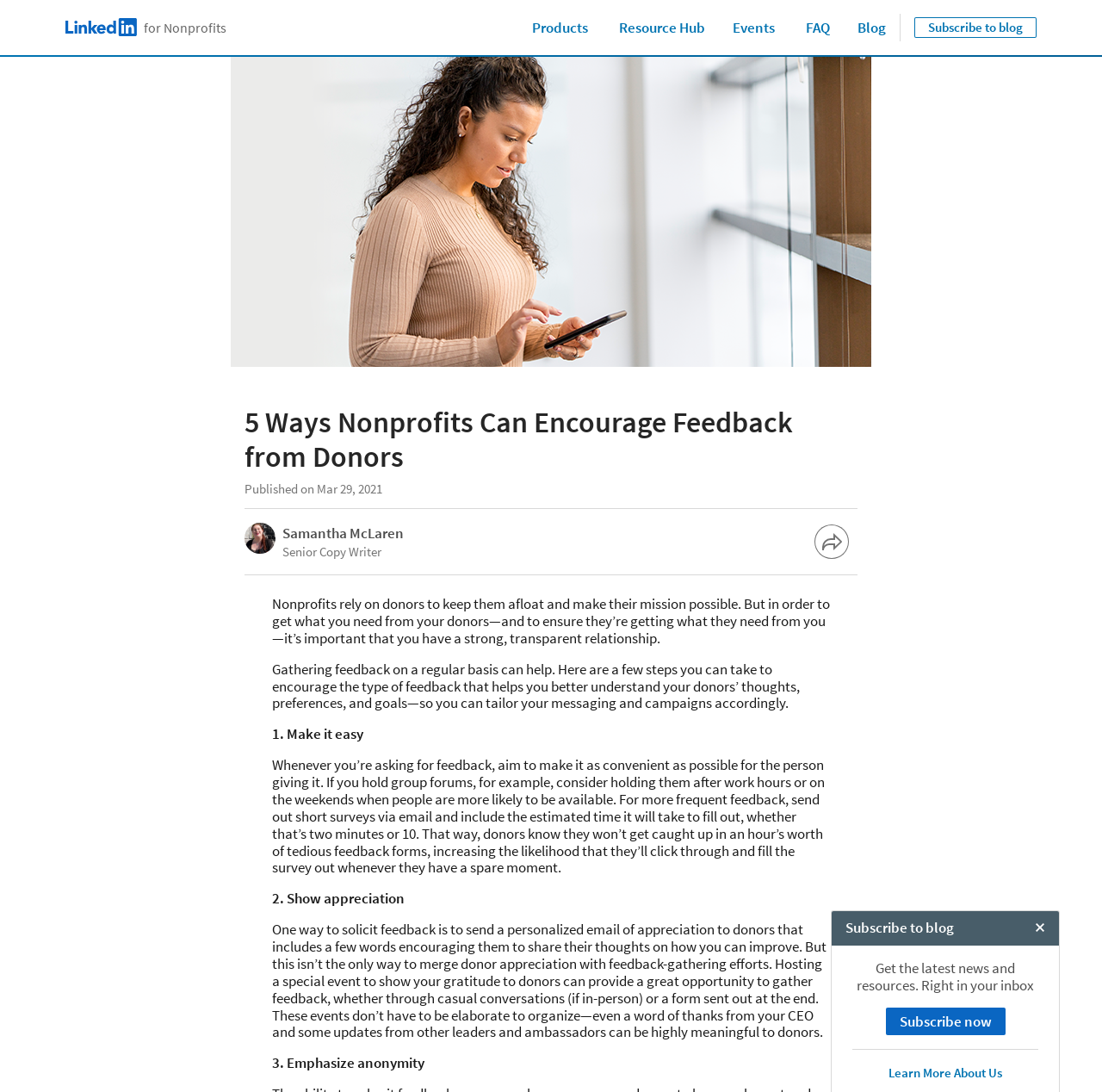Please provide a detailed answer to the question below based on the screenshot: 
What is the recommended way to send surveys to donors?

The article suggests sending short surveys via email to donors, including the estimated time it will take to fill out, to make it convenient for them. This is mentioned in the section '1. Make it easy' where it is recommended to make feedback-gathering convenient for donors.